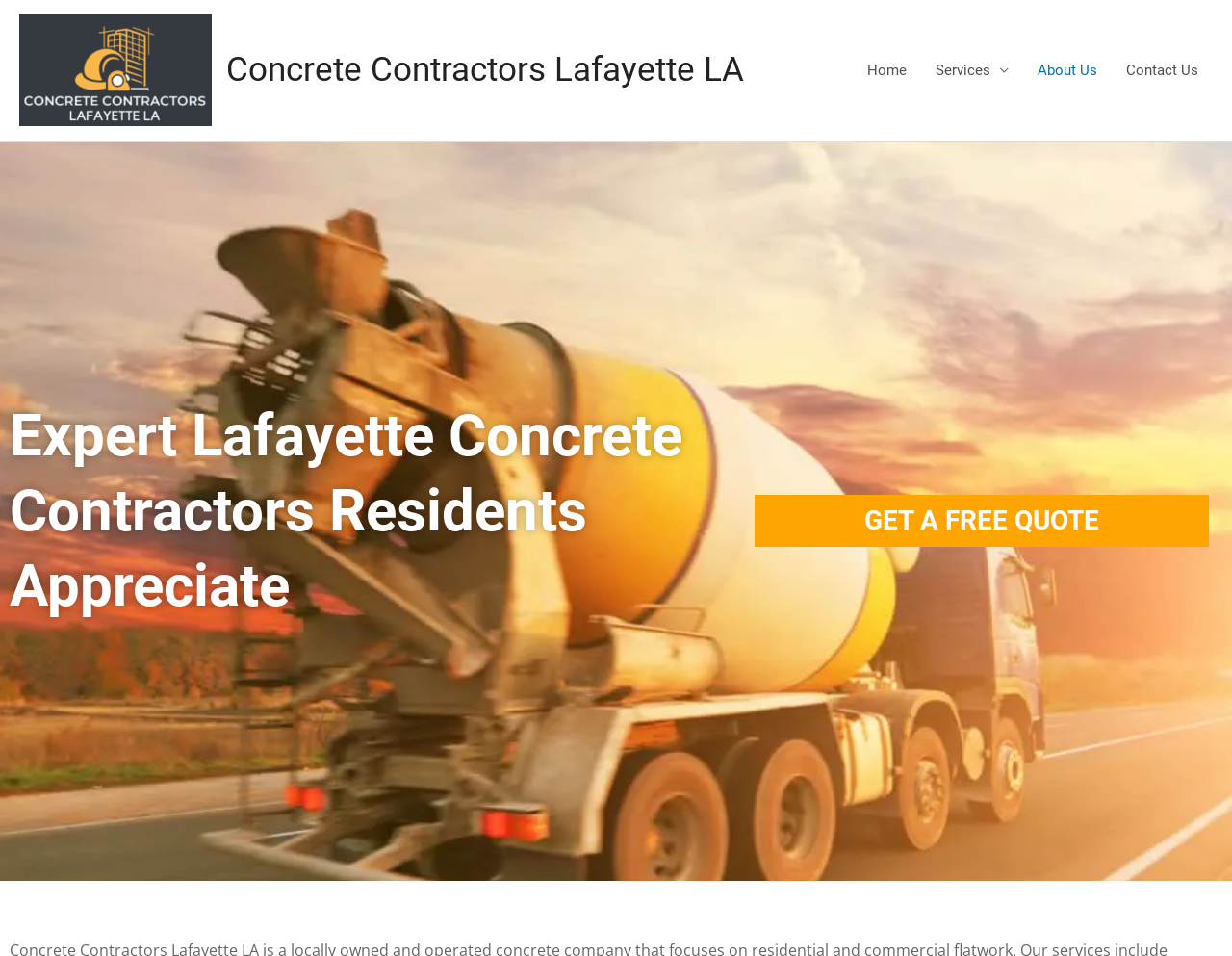Describe the webpage meticulously, covering all significant aspects.

The webpage is about Concrete Contractors in Lafayette, LA, and it appears to be a company's website. At the top-left corner, there is a logo image with the text "Concrete Contractors Lafayette LA" next to it, which is also a link. On the same line, but more to the right, there is another instance of the same link. 

Below the logo, there is a navigation menu that spans almost the entire width of the page. The menu contains four links: "Home", "Services", "About Us", and "Contact Us". The "About Us" link is currently focused.

Further down the page, there is a large heading that reads "Expert Lafayette Concrete Contractors Residents Appreciate". Below this heading, there is another prominent heading that says "GET A FREE QUOTE", which takes up a significant portion of the page's width.